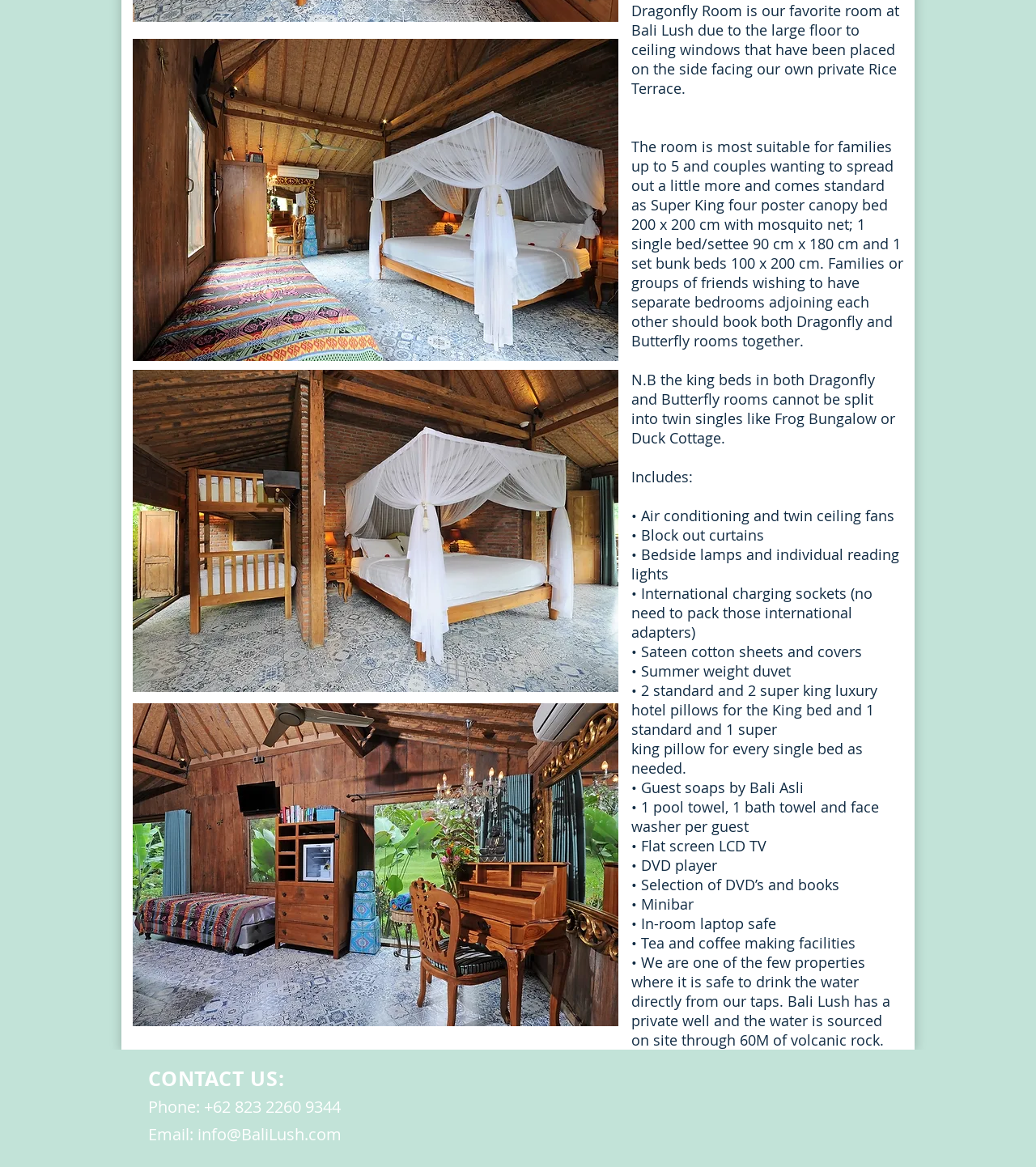Identify the bounding box of the UI element that matches this description: "aria-label="Trip Advisor Social Icon"".

[0.793, 0.96, 0.825, 0.988]